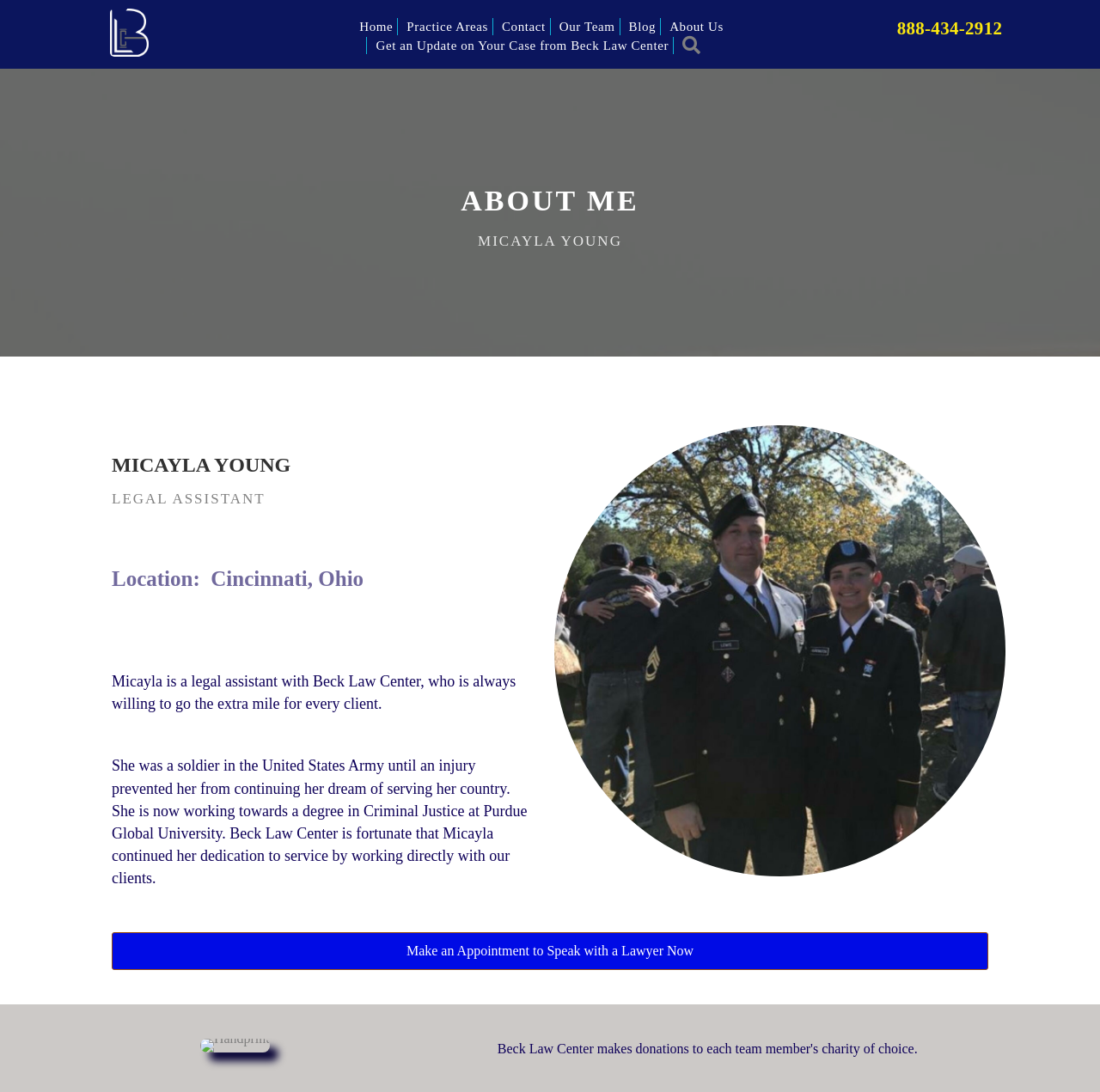Pinpoint the bounding box coordinates of the area that should be clicked to complete the following instruction: "click the Home link". The coordinates must be given as four float numbers between 0 and 1, i.e., [left, top, right, bottom].

[0.319, 0.017, 0.361, 0.032]